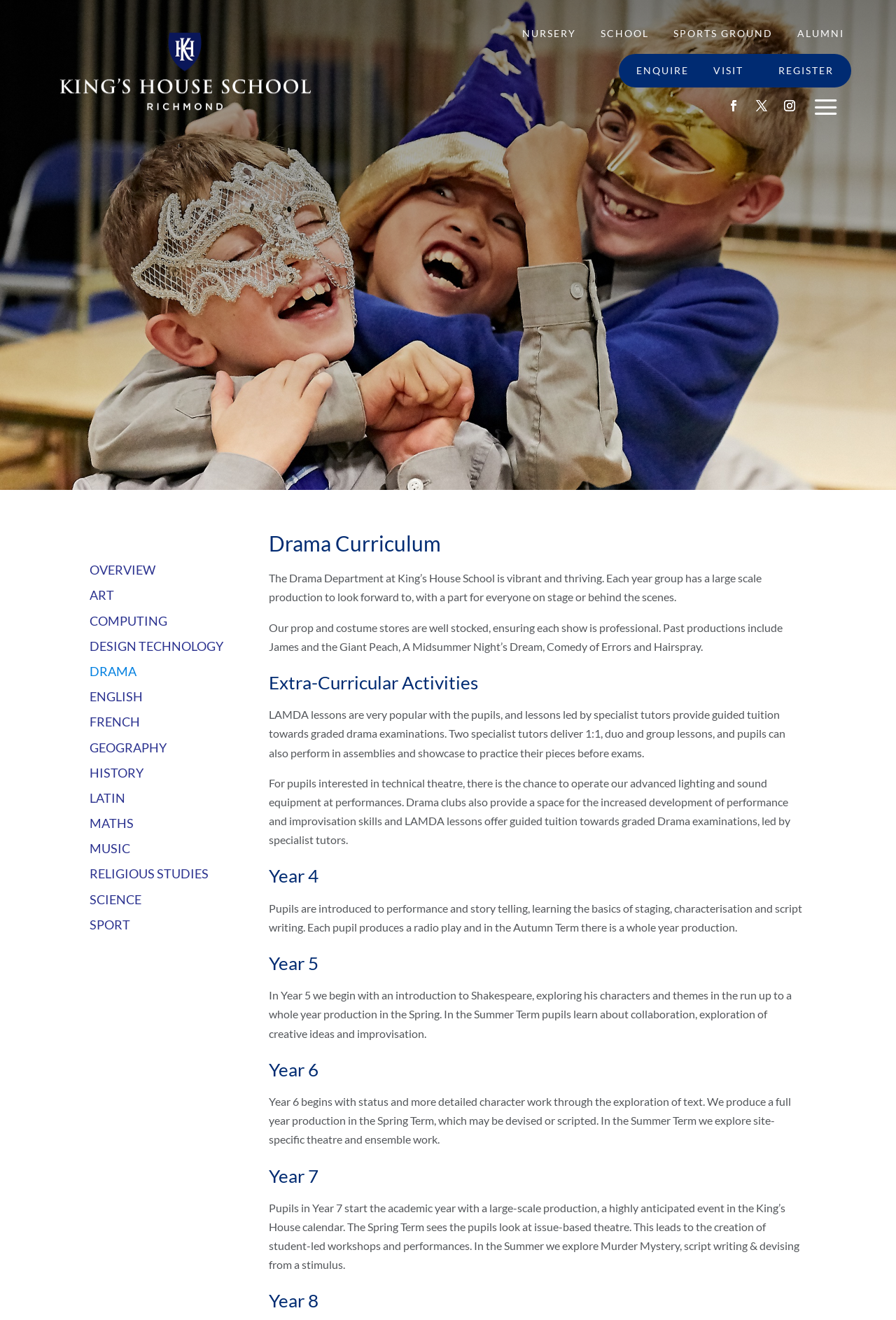What is the name of the school?
Give a one-word or short-phrase answer derived from the screenshot.

King's House School